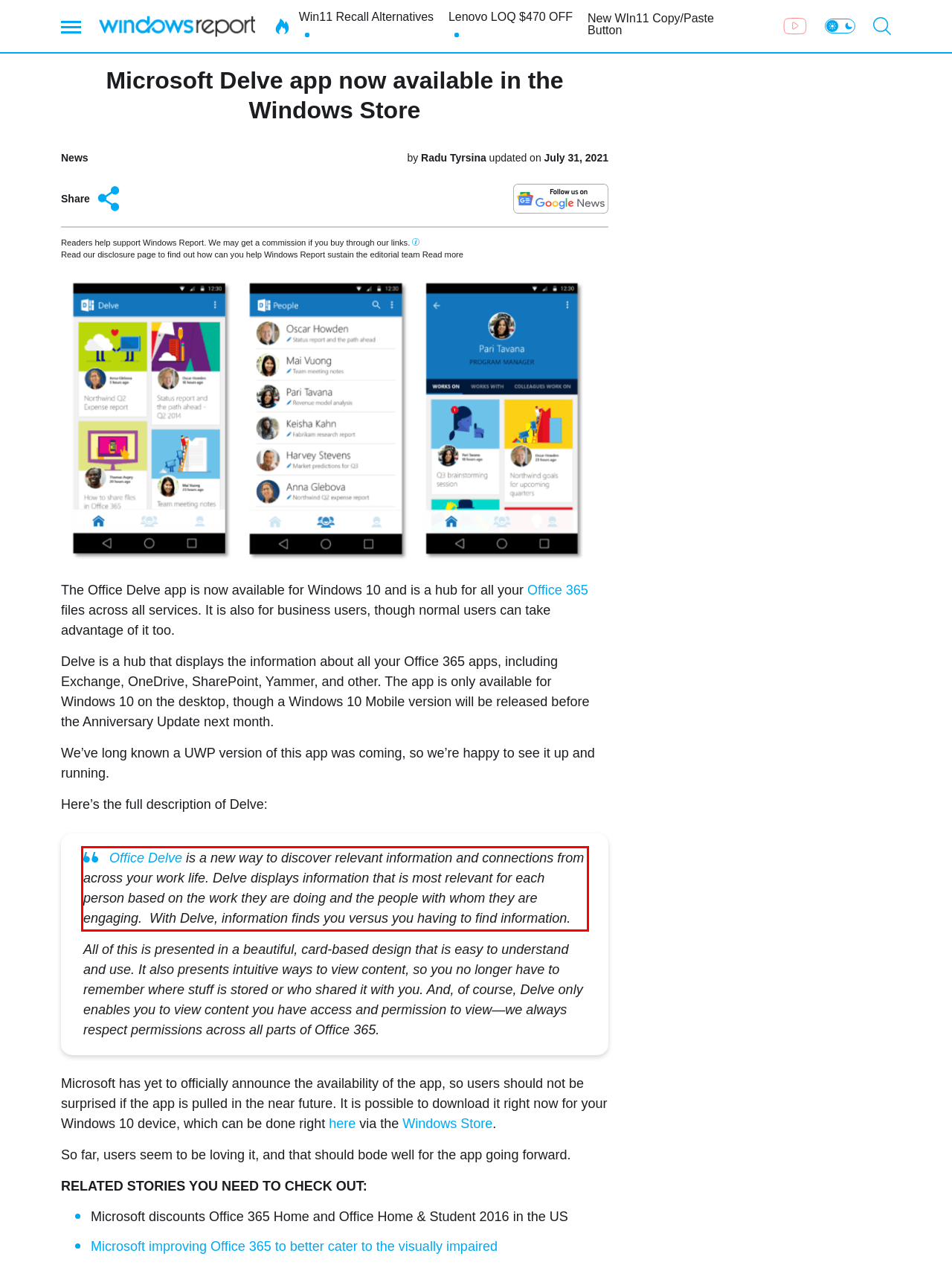You are given a screenshot showing a webpage with a red bounding box. Perform OCR to capture the text within the red bounding box.

Office Delve is a new way to discover relevant information and connections from across your work life. Delve displays information that is most relevant for each person based on the work they are doing and the people with whom they are engaging. With Delve, information finds you versus you having to find information.